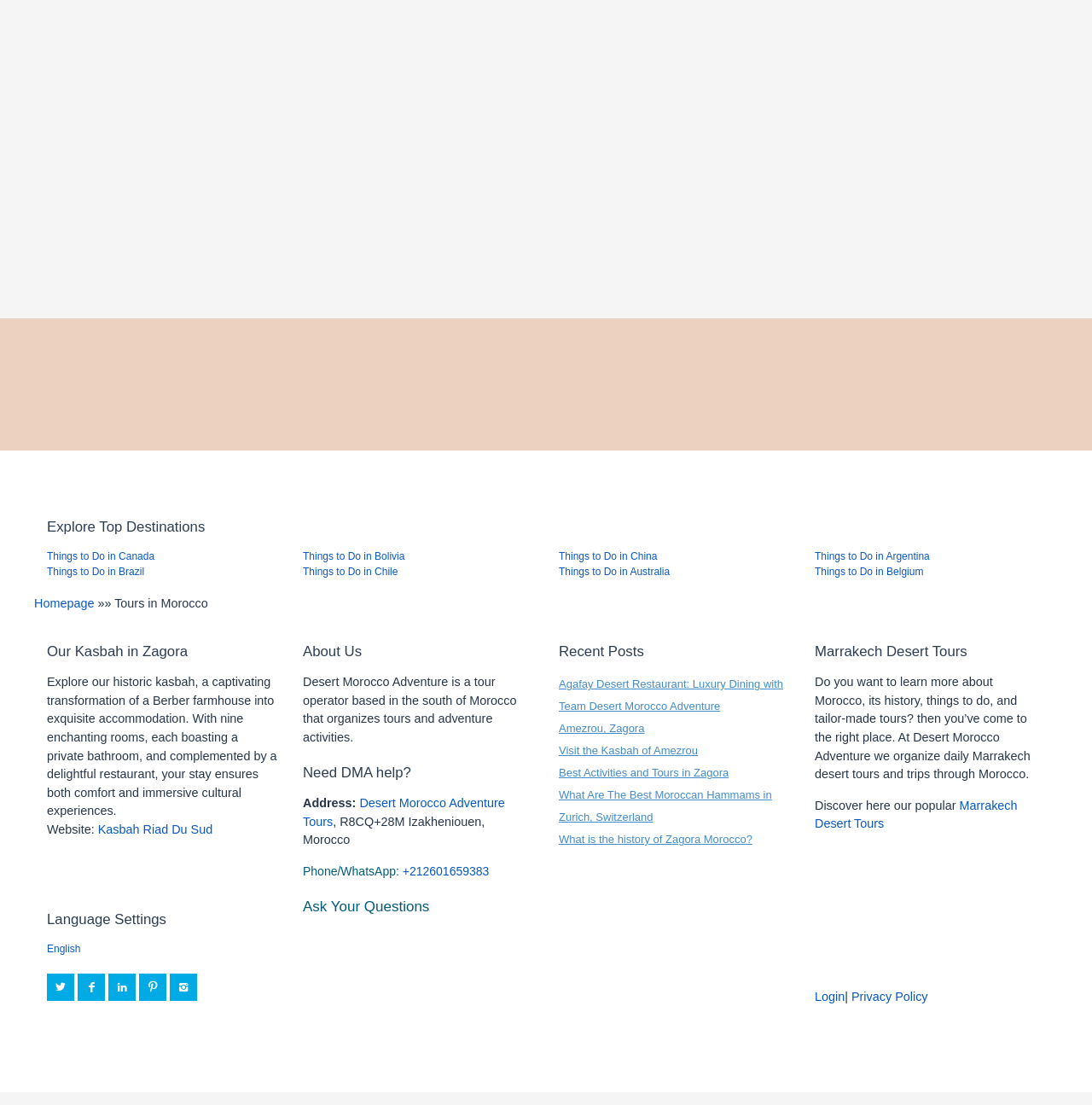Locate the bounding box coordinates of the area that needs to be clicked to fulfill the following instruction: "Explore things to do in Canada". The coordinates should be in the format of four float numbers between 0 and 1, namely [left, top, right, bottom].

[0.043, 0.498, 0.141, 0.509]